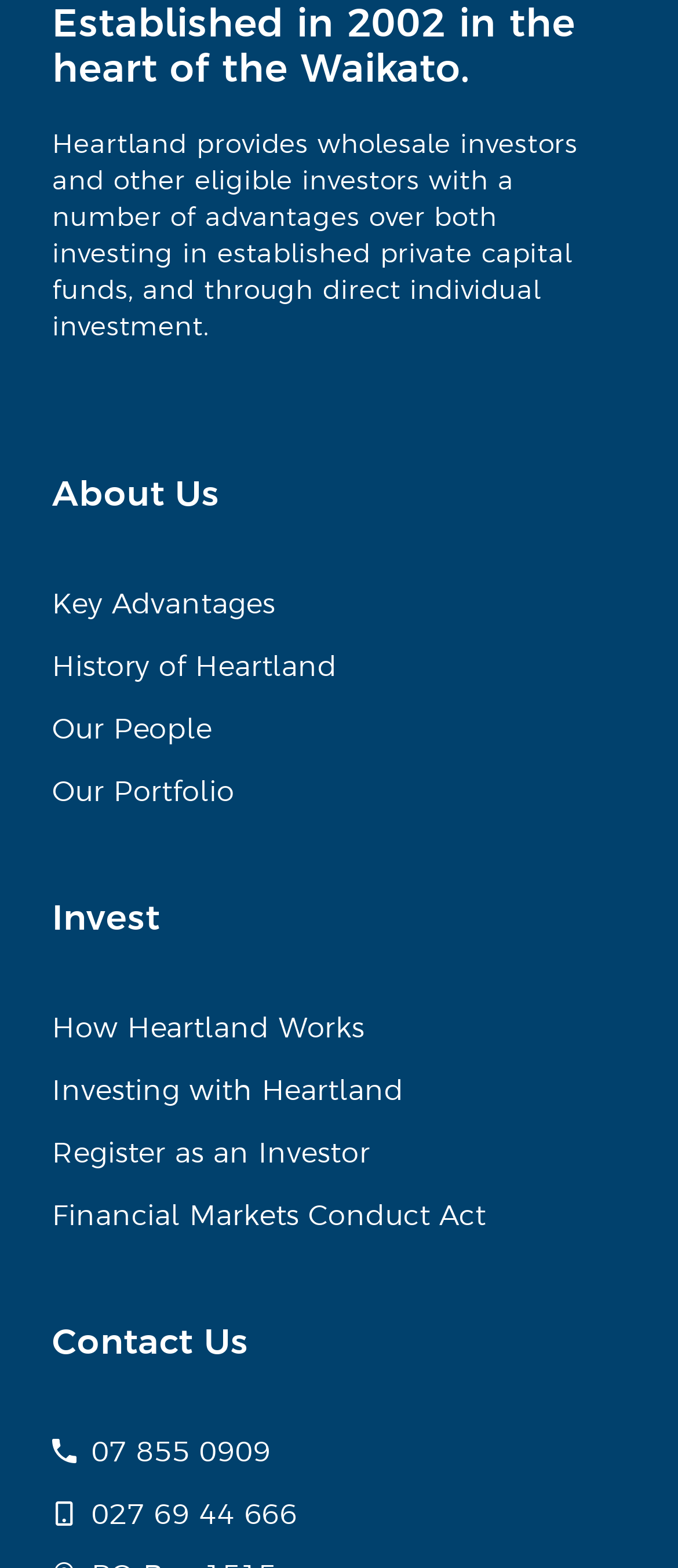Determine the bounding box coordinates of the region to click in order to accomplish the following instruction: "View the portfolio". Provide the coordinates as four float numbers between 0 and 1, specifically [left, top, right, bottom].

[0.077, 0.491, 0.923, 0.517]